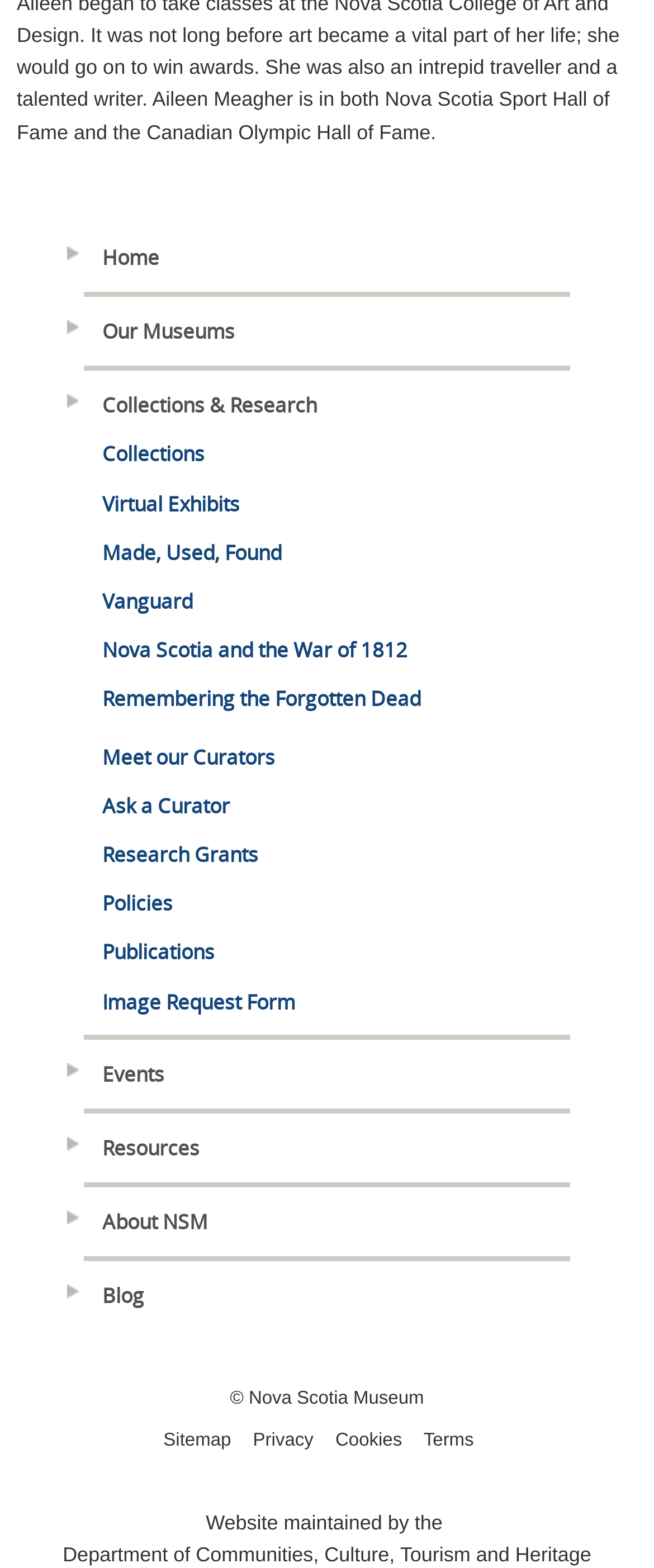Respond with a single word or phrase for the following question: 
What is the first link in the main navigation?

Home